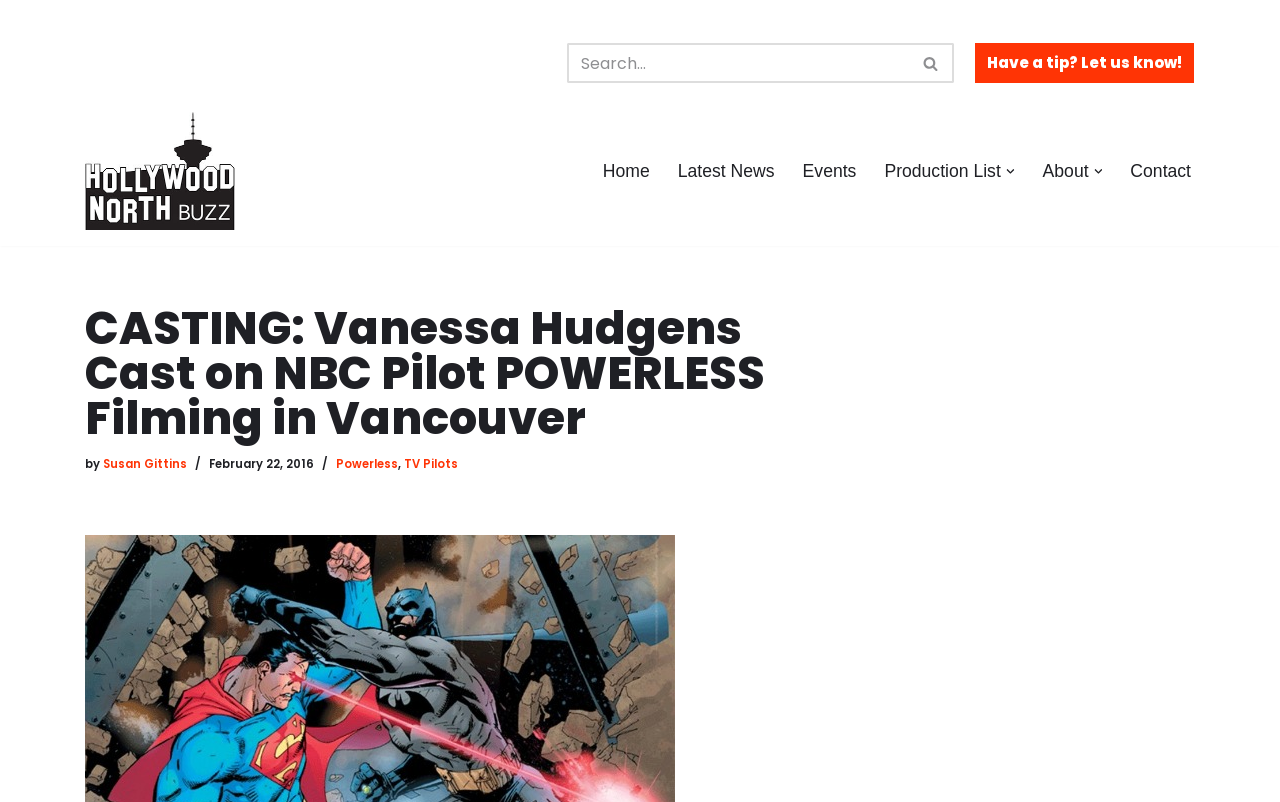Indicate the bounding box coordinates of the element that must be clicked to execute the instruction: "Contact the seller". The coordinates should be given as four float numbers between 0 and 1, i.e., [left, top, right, bottom].

None